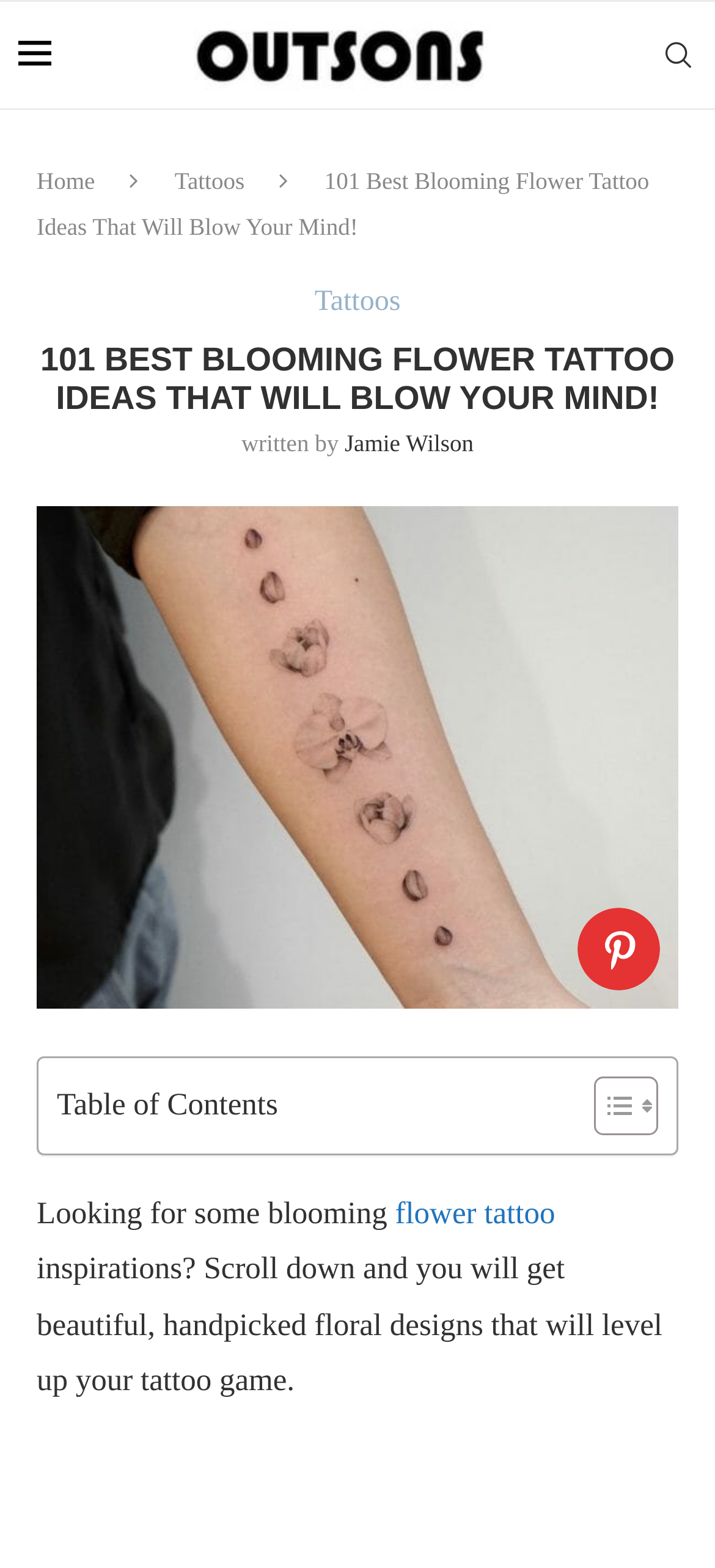Use a single word or phrase to respond to the question:
What is the purpose of the button?

Loading more tattoos